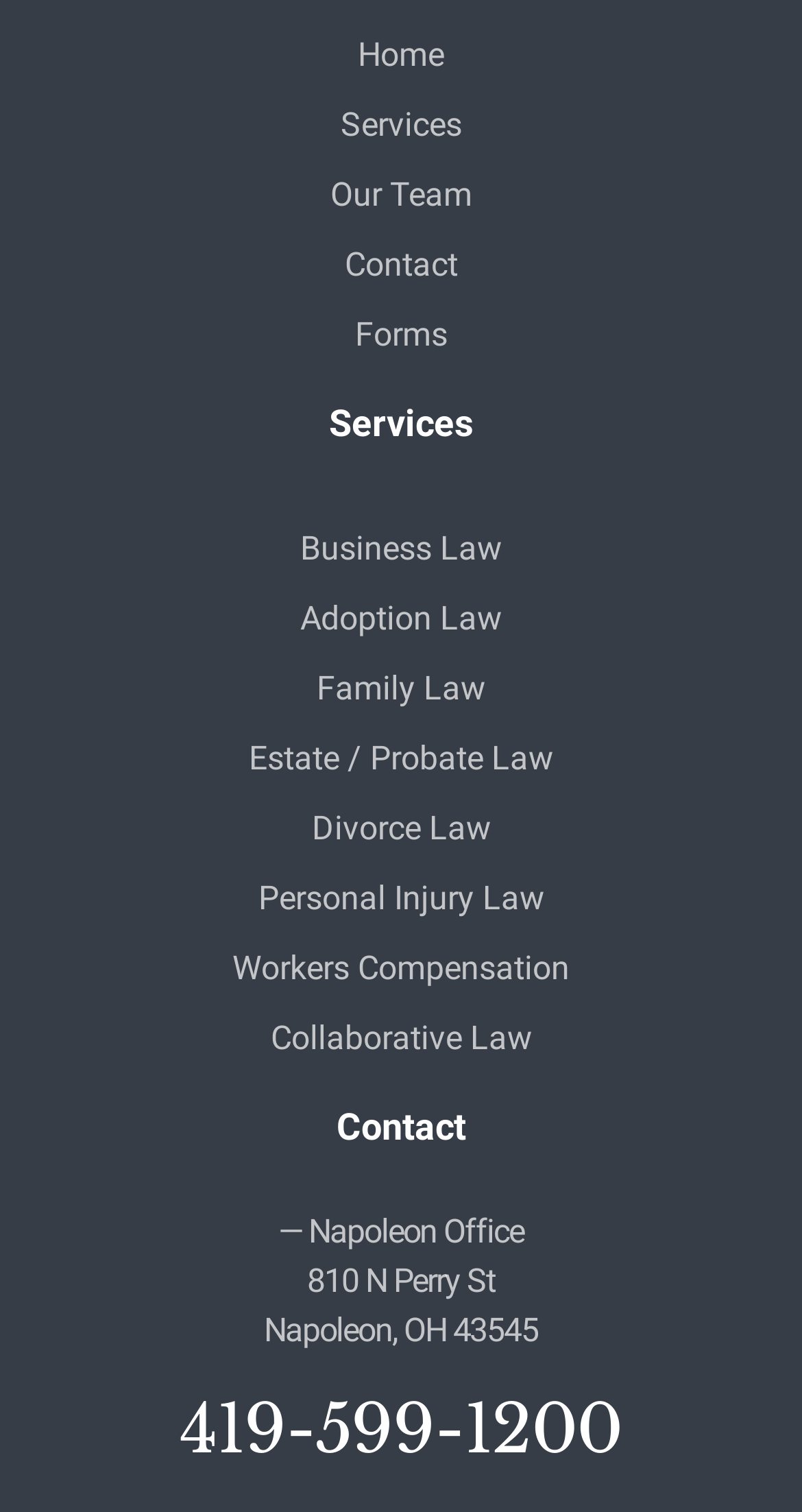Find the bounding box coordinates of the element's region that should be clicked in order to follow the given instruction: "Contact the office at Napoleon". The coordinates should consist of four float numbers between 0 and 1, i.e., [left, top, right, bottom].

[0.419, 0.731, 0.581, 0.761]